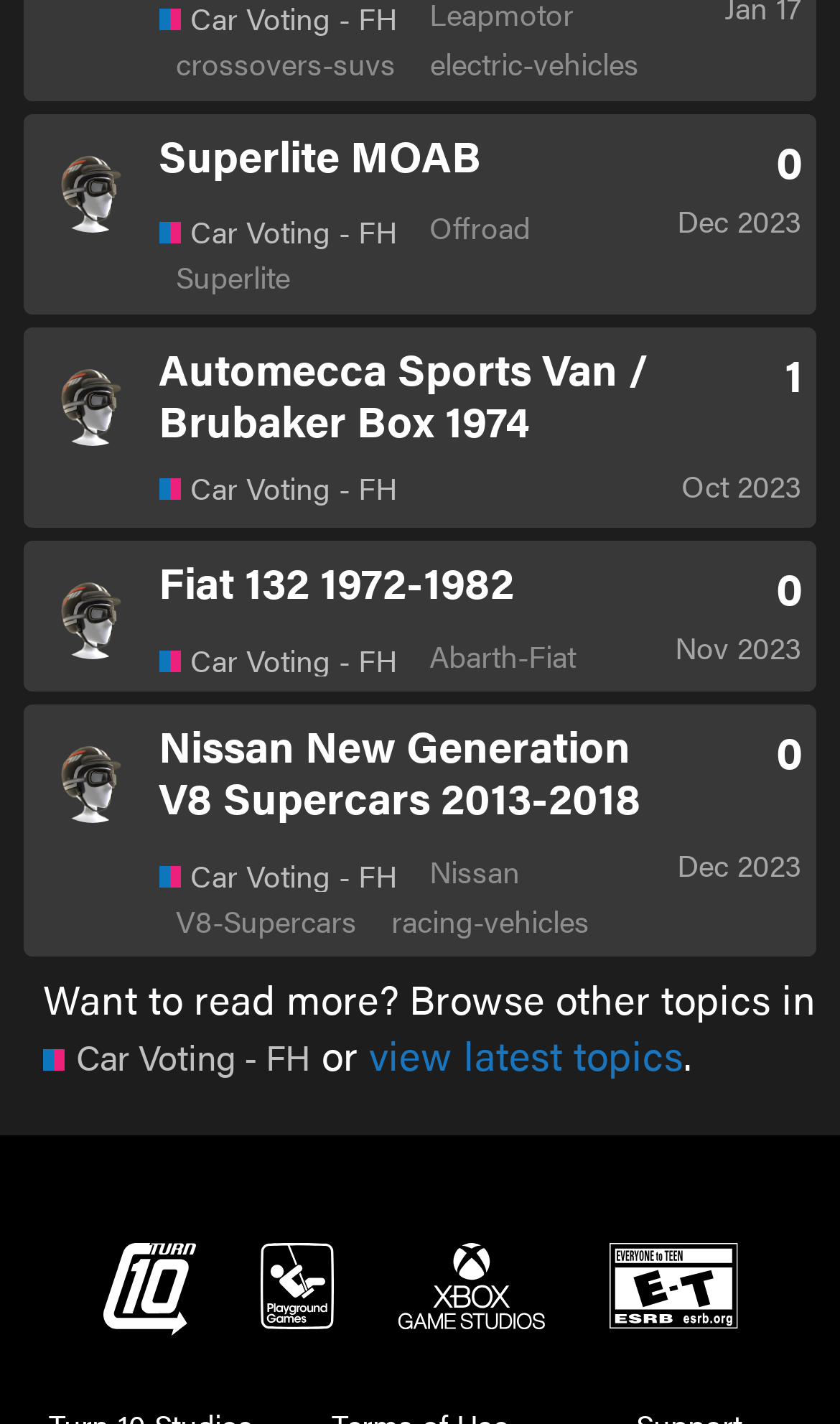What is the category of the first topic?
Please provide a single word or phrase as your answer based on the image.

Offroad